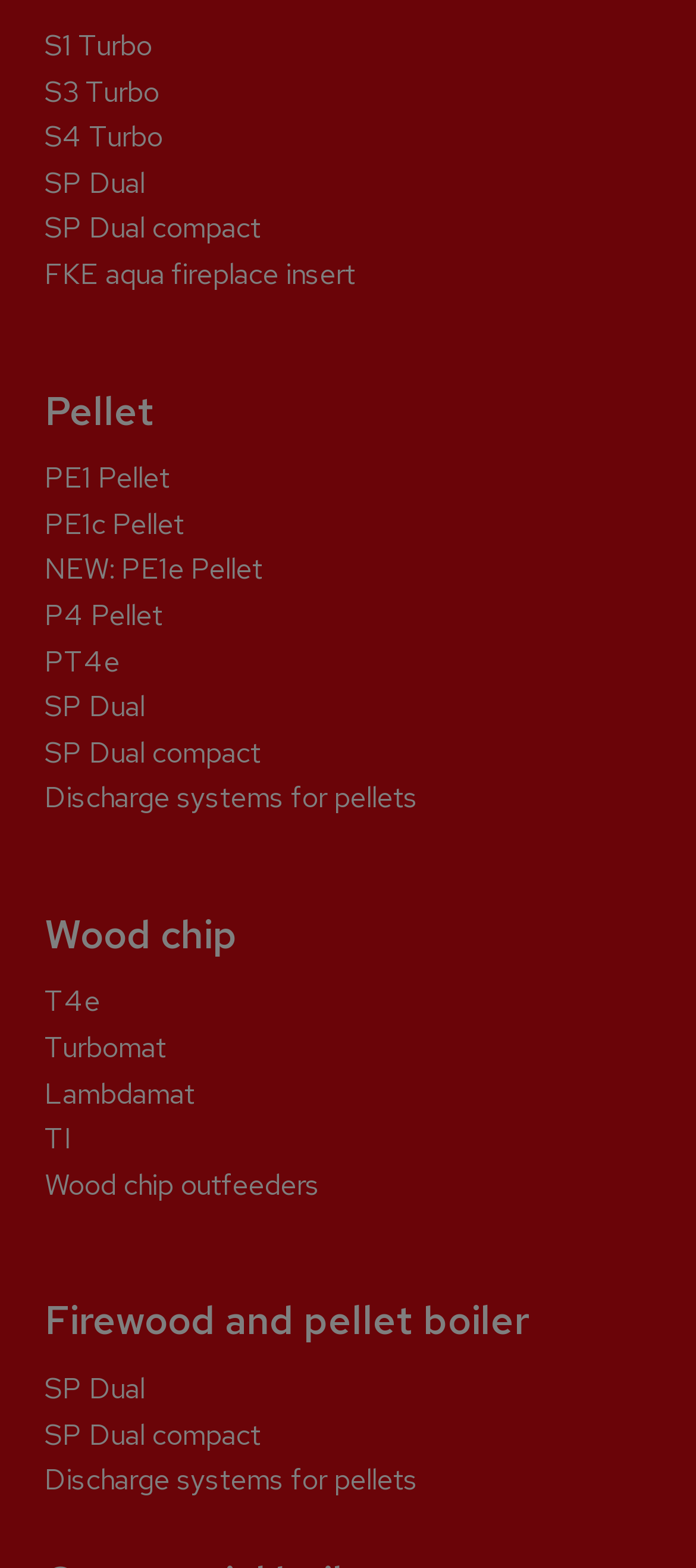Refer to the image and provide an in-depth answer to the question: 
Are there any duplicate product names?

By analyzing the links on the webpage, I can see that there are duplicate product names, such as 'SP Dual' and 'SP Dual compact', which appear multiple times on the webpage. This suggests that the webpage is listing different variations of the same product.